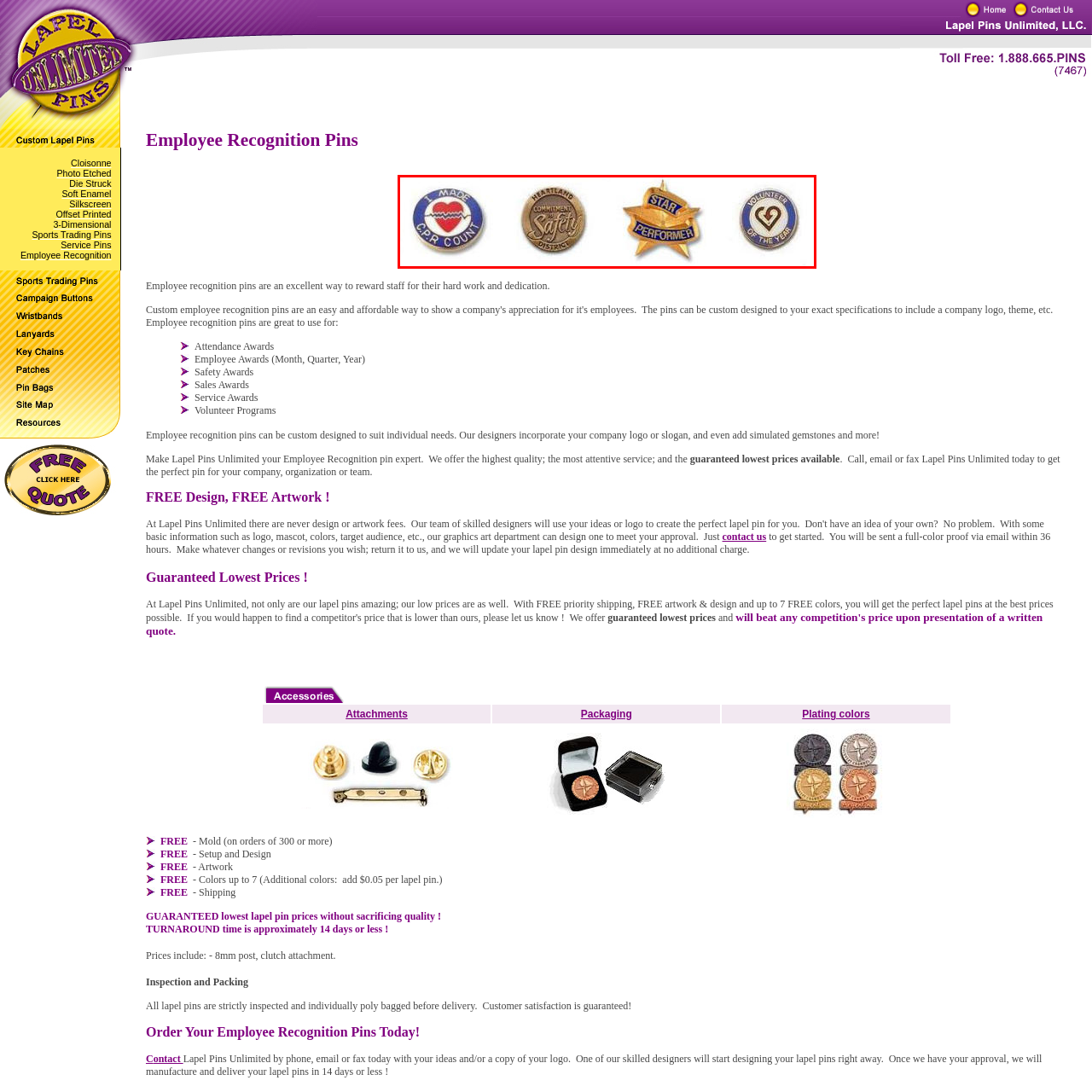Pay attention to the image encased in the red boundary and reply to the question using a single word or phrase:
What is the text on the first pin?

I Made C.P.R. Count